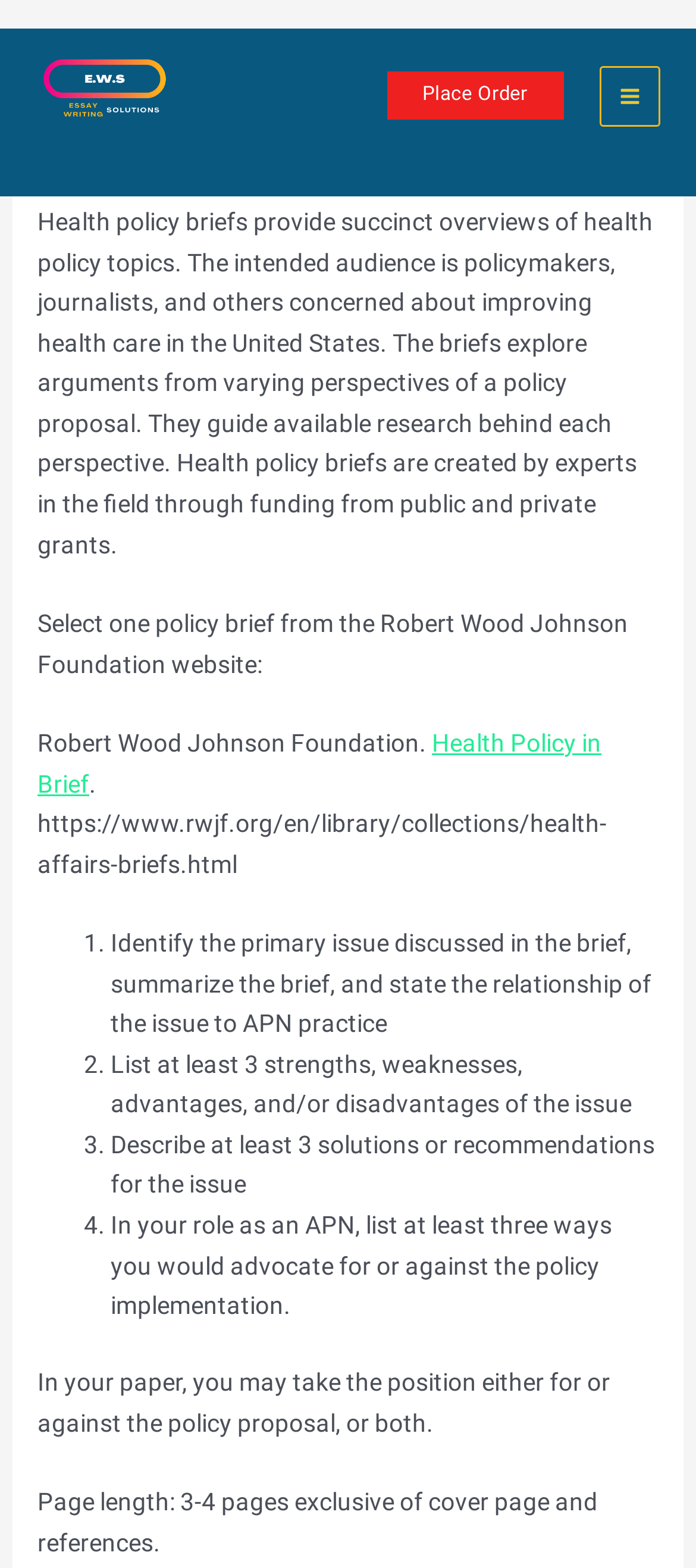Please analyze the image and provide a thorough answer to the question:
How many pages should the paper be?

The webpage specifies that the paper length should be 3-4 pages, exclusive of the cover page and references.